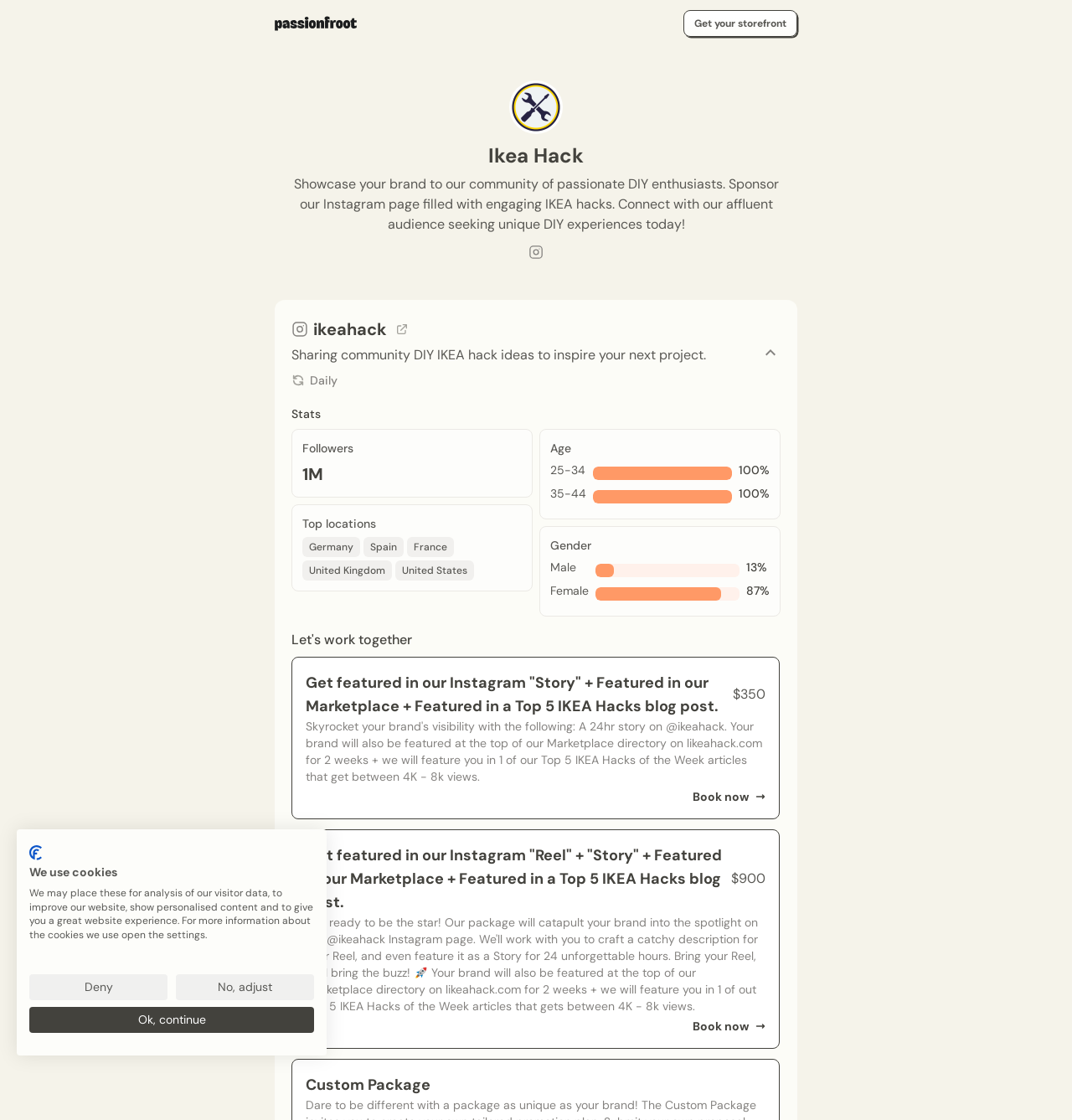Based on the provided description, "Deny", find the bounding box of the corresponding UI element in the screenshot.

[0.027, 0.87, 0.156, 0.893]